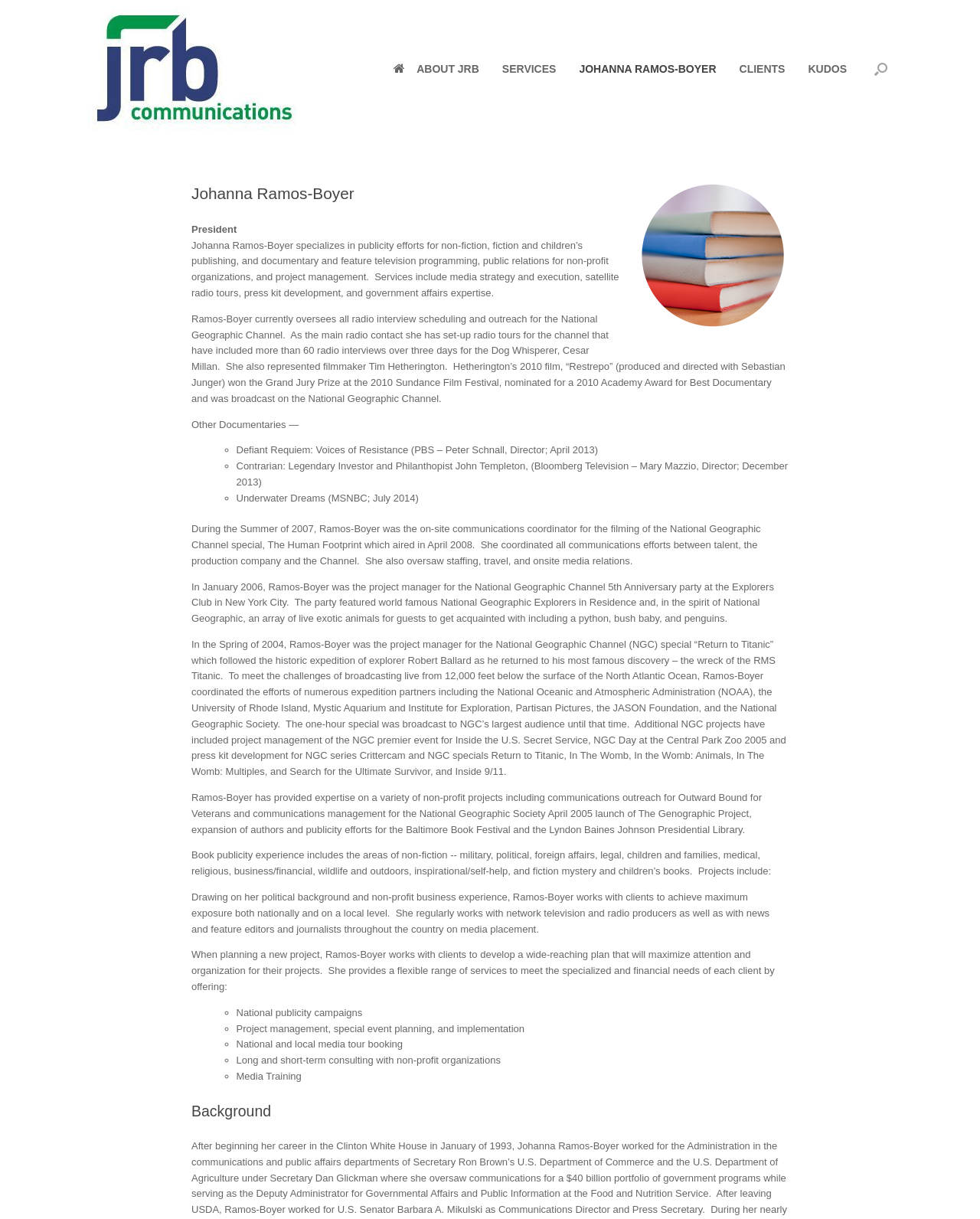What is Johanna Ramos-Boyer's profession?
Based on the image, answer the question in a detailed manner.

The answer can be found in the StaticText element with the text 'President' which is a child element of the button 'Open the search'. This element is located at the top of the webpage and is a part of the introduction section about Johanna Ramos-Boyer.